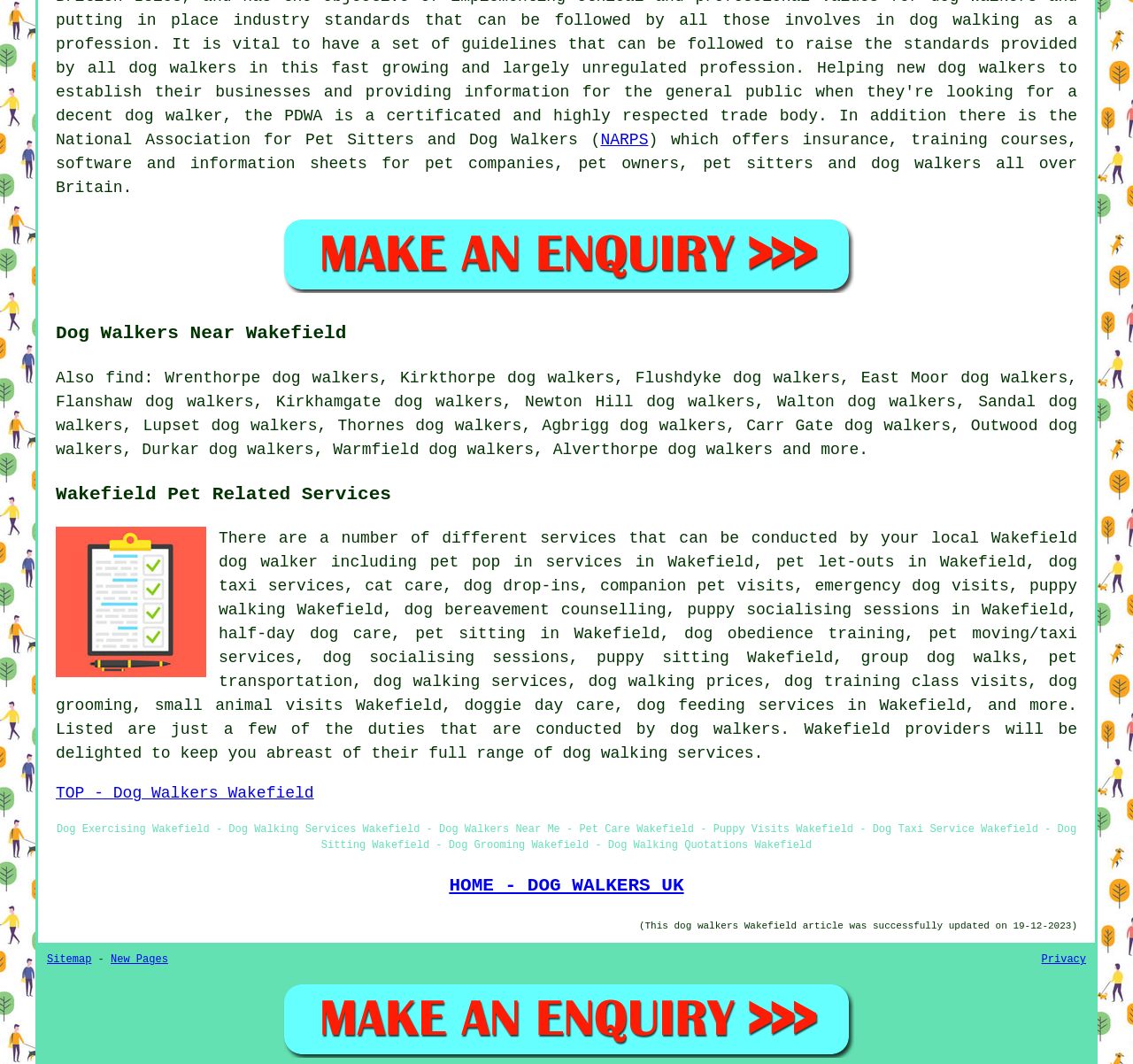What areas do dog walkers near Wakefield cover?
Kindly give a detailed and elaborate answer to the question.

According to the webpage, dog walkers near Wakefield cover various areas including Wrenthorpe, Kirkthorpe, Flushdyke, East Moor, Flanshaw, Kirkhamgate, Newton Hill, Walton, Sandal, Lupset, Thornes, Agbrigg, Carr Gate, Outwood, Durkar, Warmfield, and Alverthorpe.